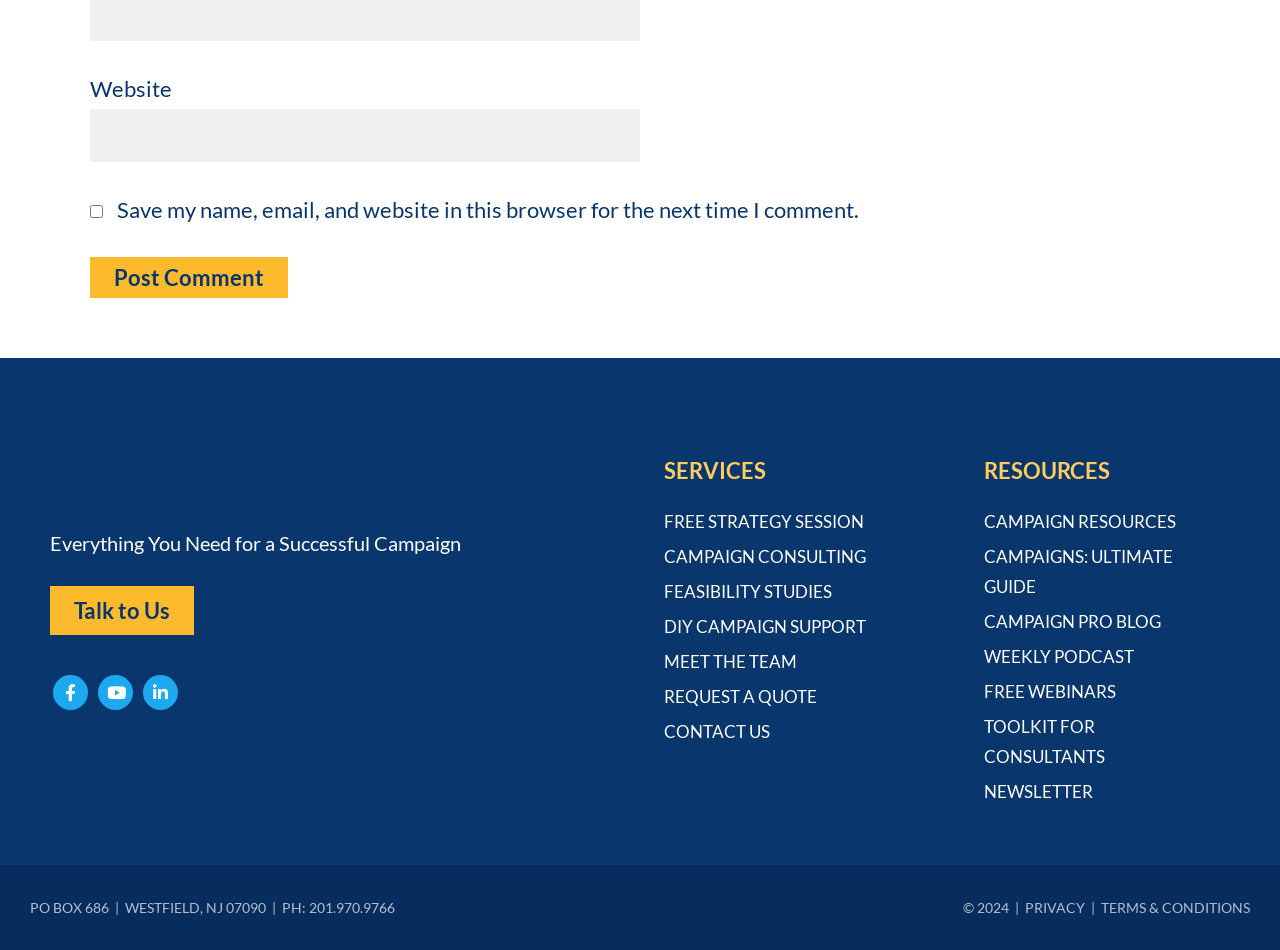What is the purpose of the checkbox?
Provide a detailed answer to the question using information from the image.

The checkbox is located next to the text 'Save my name, email, and website in this browser for the next time I comment.' This suggests that the purpose of the checkbox is to save the user's website data for future comments.